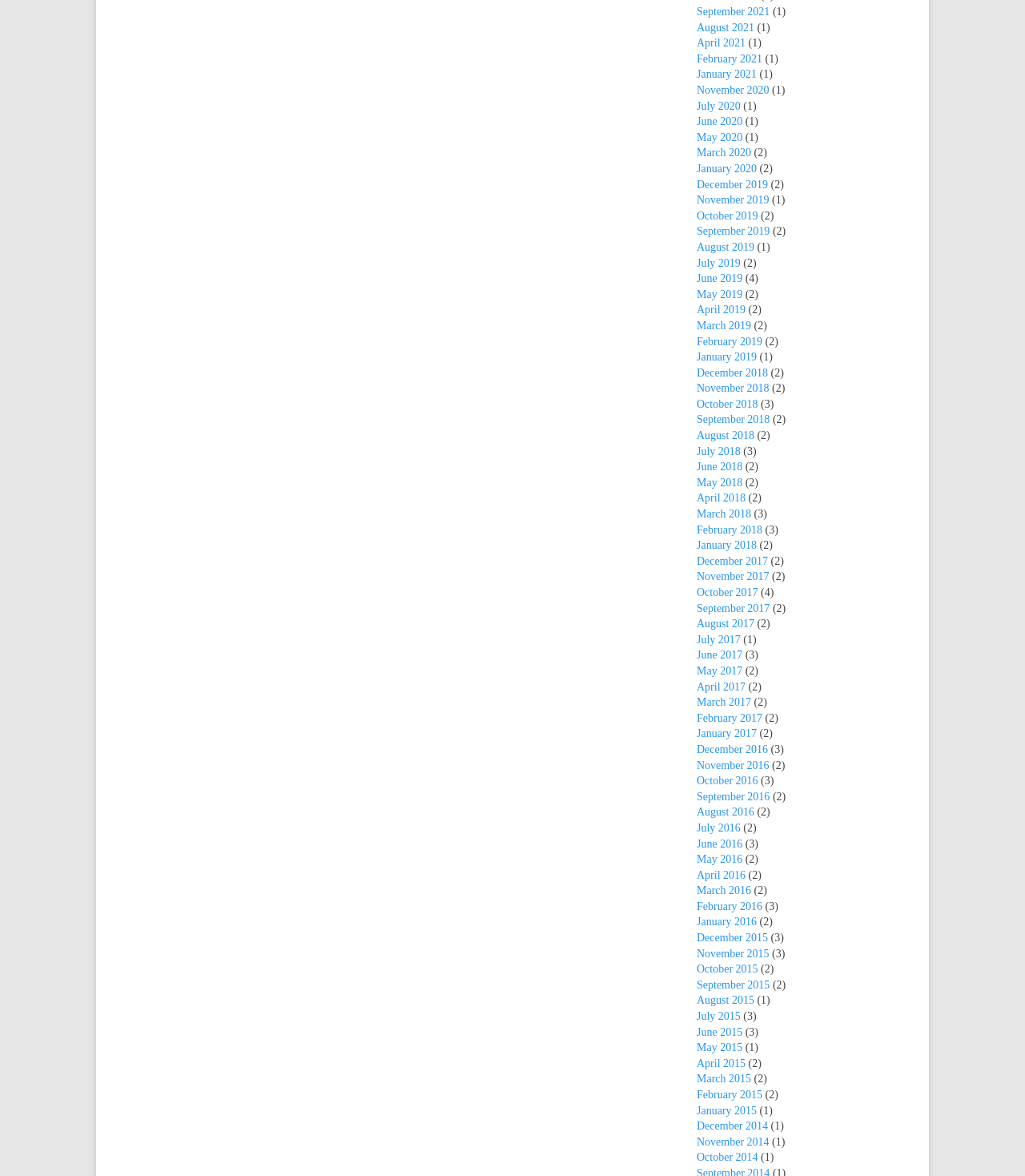How many months have more than one link?
Look at the image and respond with a one-word or short phrase answer.

7